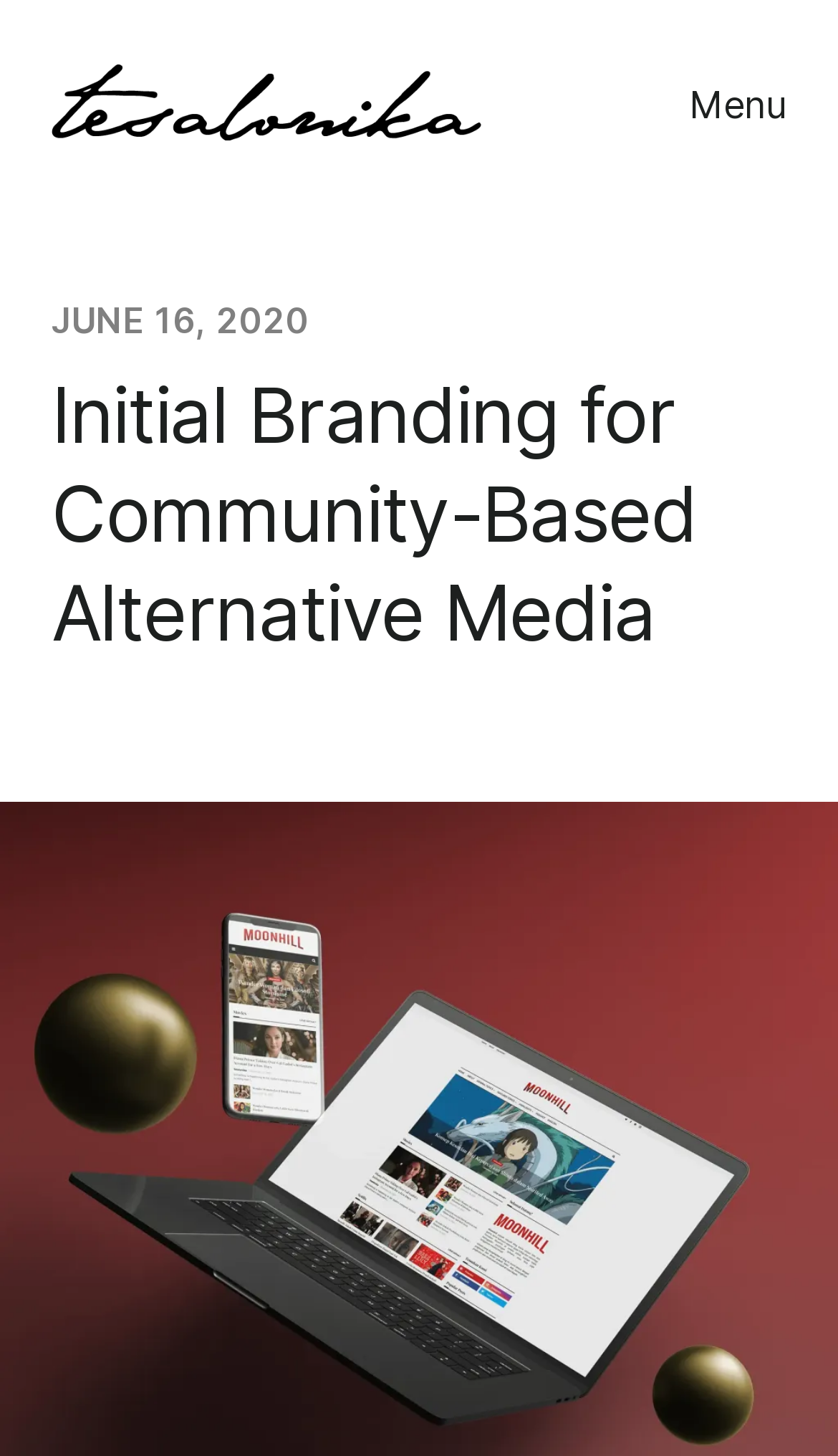What is the text of the webpage's headline?

Initial Branding for Community-Based Alternative Media